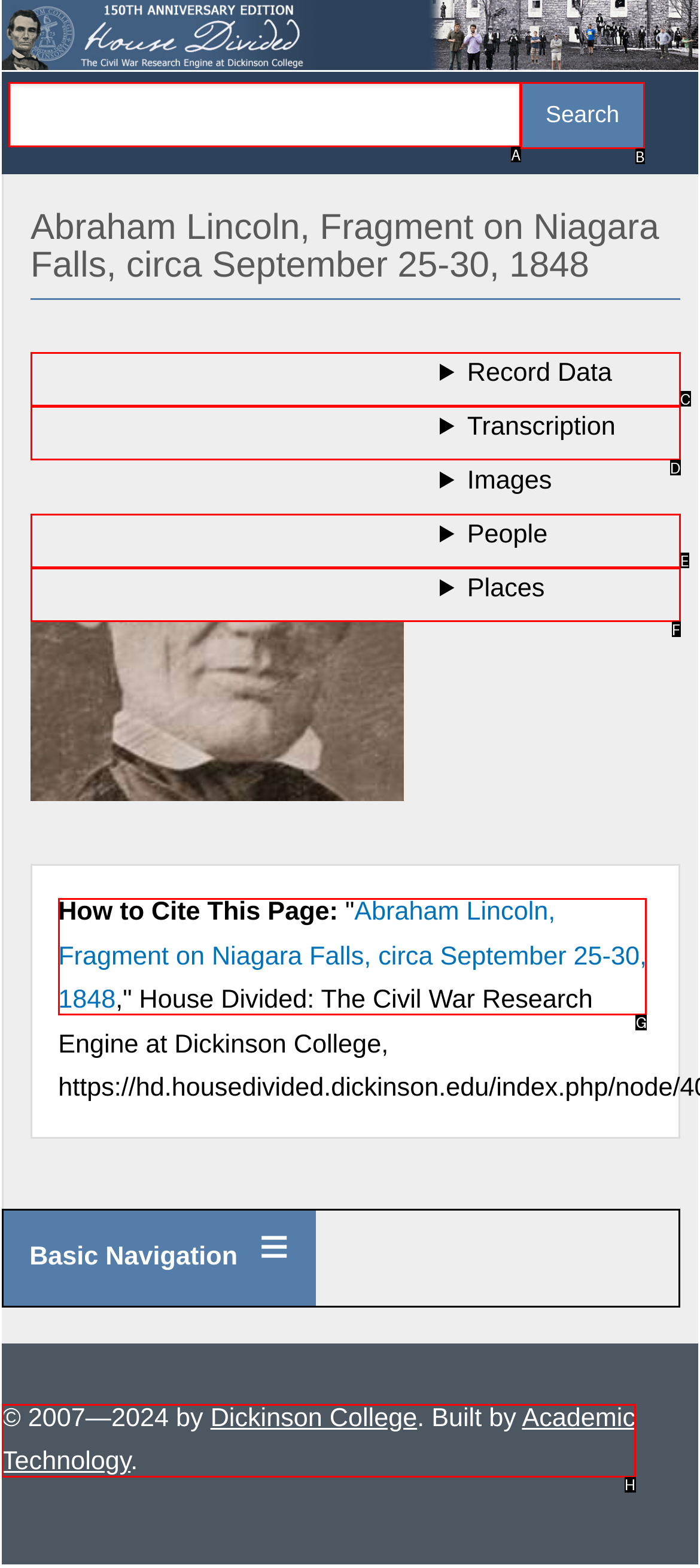Select the letter that corresponds to this element description: Nanotechnology Conferences
Answer with the letter of the correct option directly.

None